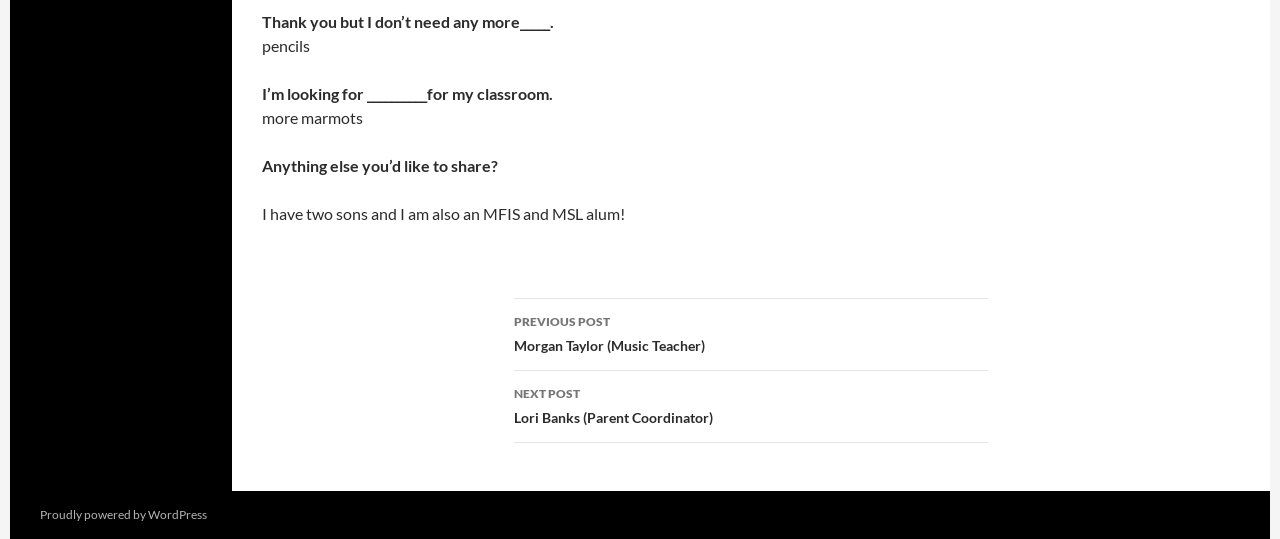What comes after this post?
Examine the image and give a concise answer in one word or a short phrase.

Lori Banks